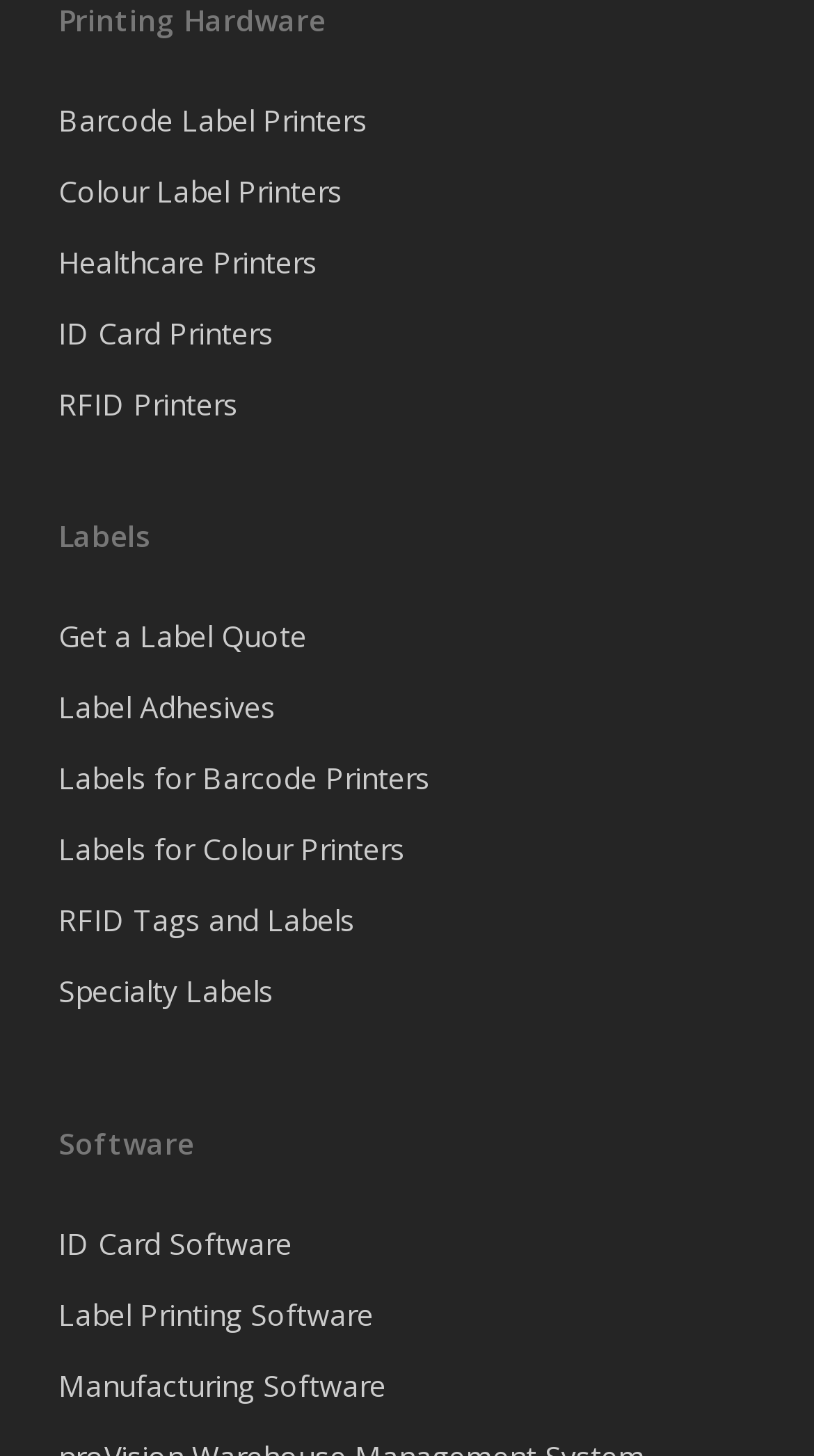Answer the question below using just one word or a short phrase: 
What type of printers are listed at the top?

Label printers